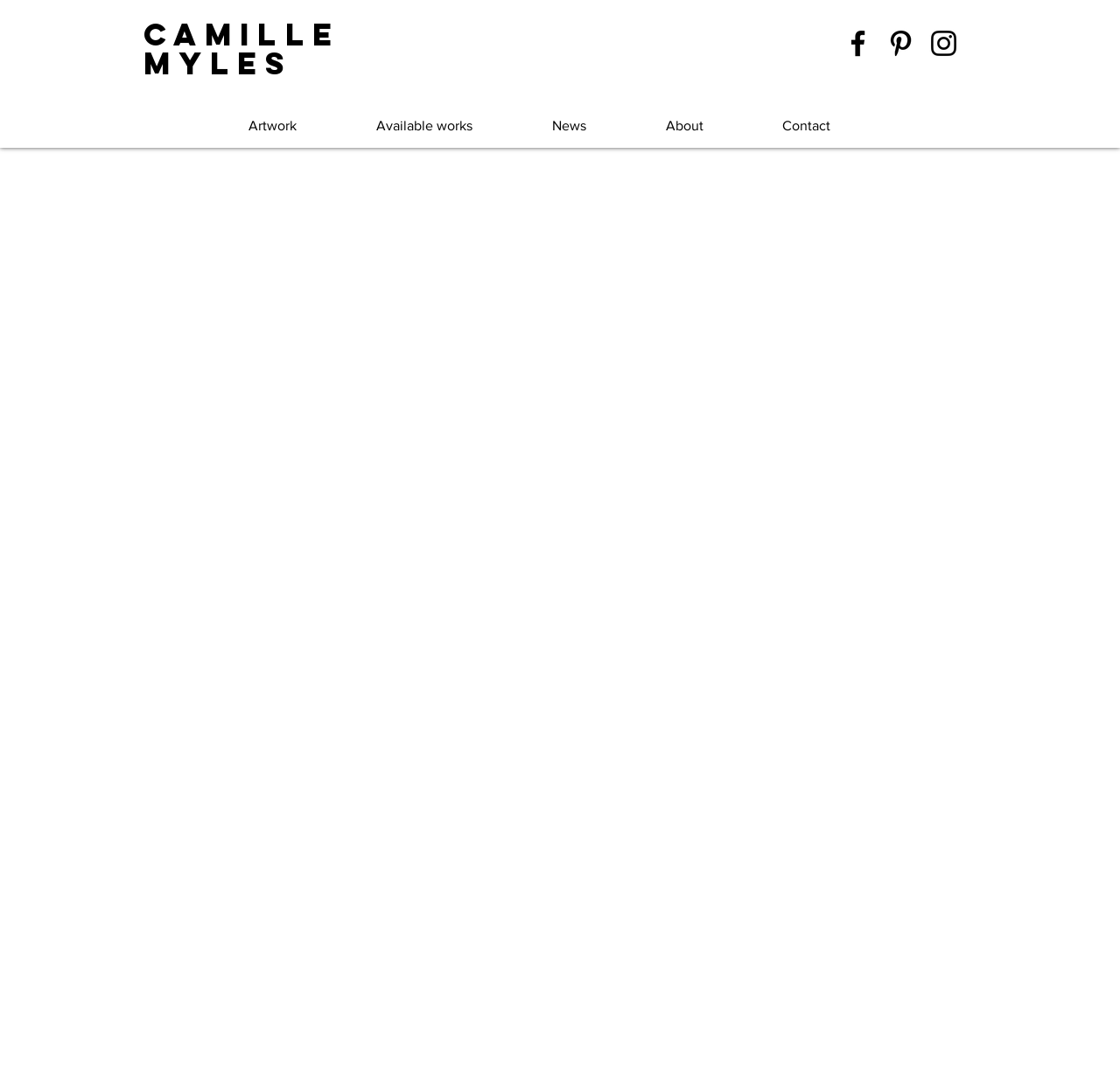What is the last navigation link?
Please give a well-detailed answer to the question.

The last navigation link is 'Contact', which is located at the bottom right of the navigation section and has a bounding box coordinate of [0.663, 0.096, 0.777, 0.137].